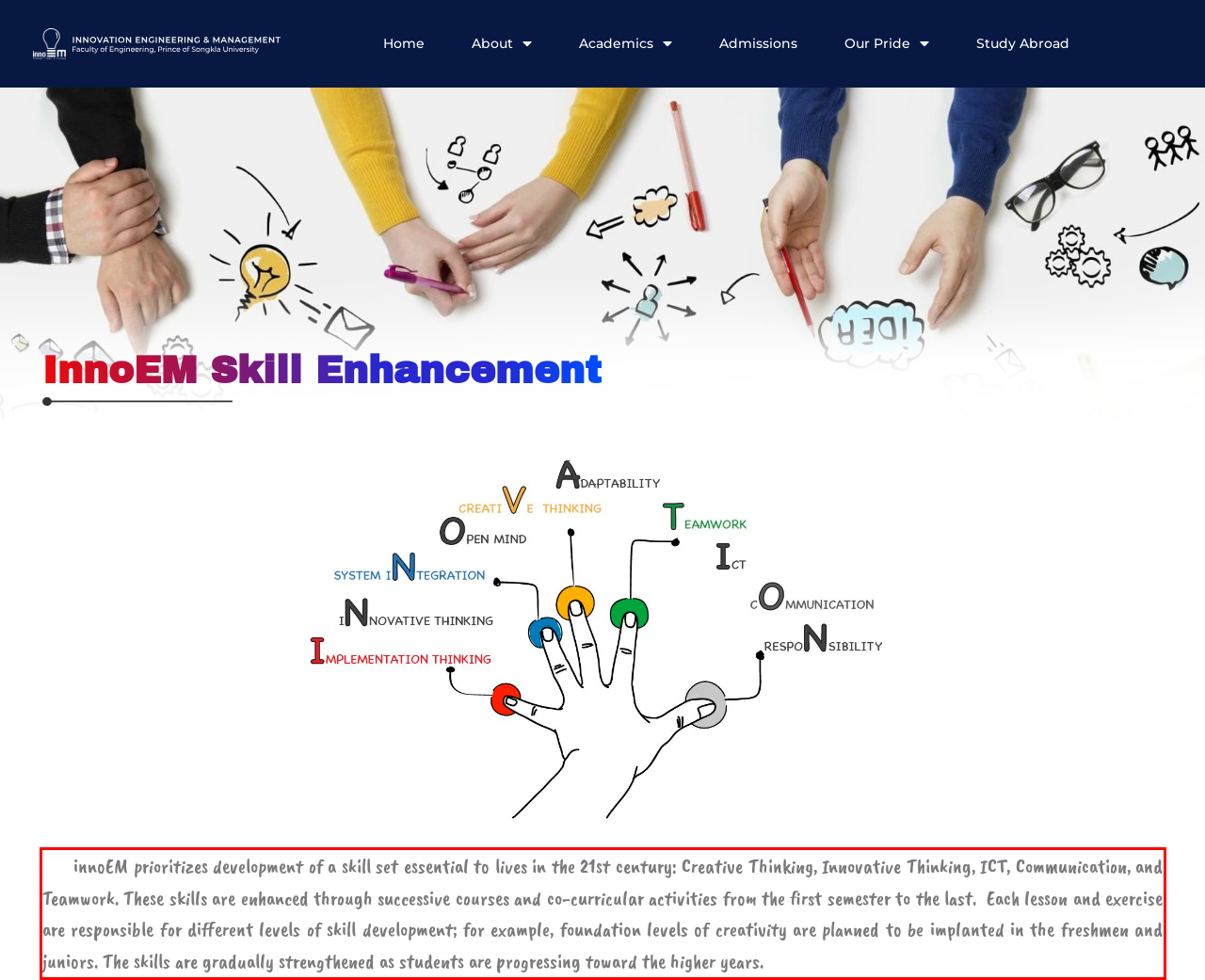Please recognize and transcribe the text located inside the red bounding box in the webpage image.

innoEM prioritizes development of a skill set essential to lives in the 21st century: Creative Thinking, Innovative Thinking, ICT, Communication, and Teamwork. These skills are enhanced through successive courses and co-curricular activities from the first semester to the last. Each lesson and exercise are responsible for different levels of skill development; for example, foundation levels of creativity are planned to be implanted in the freshmen and juniors. The skills are gradually strengthened as students are progressing toward the higher years.